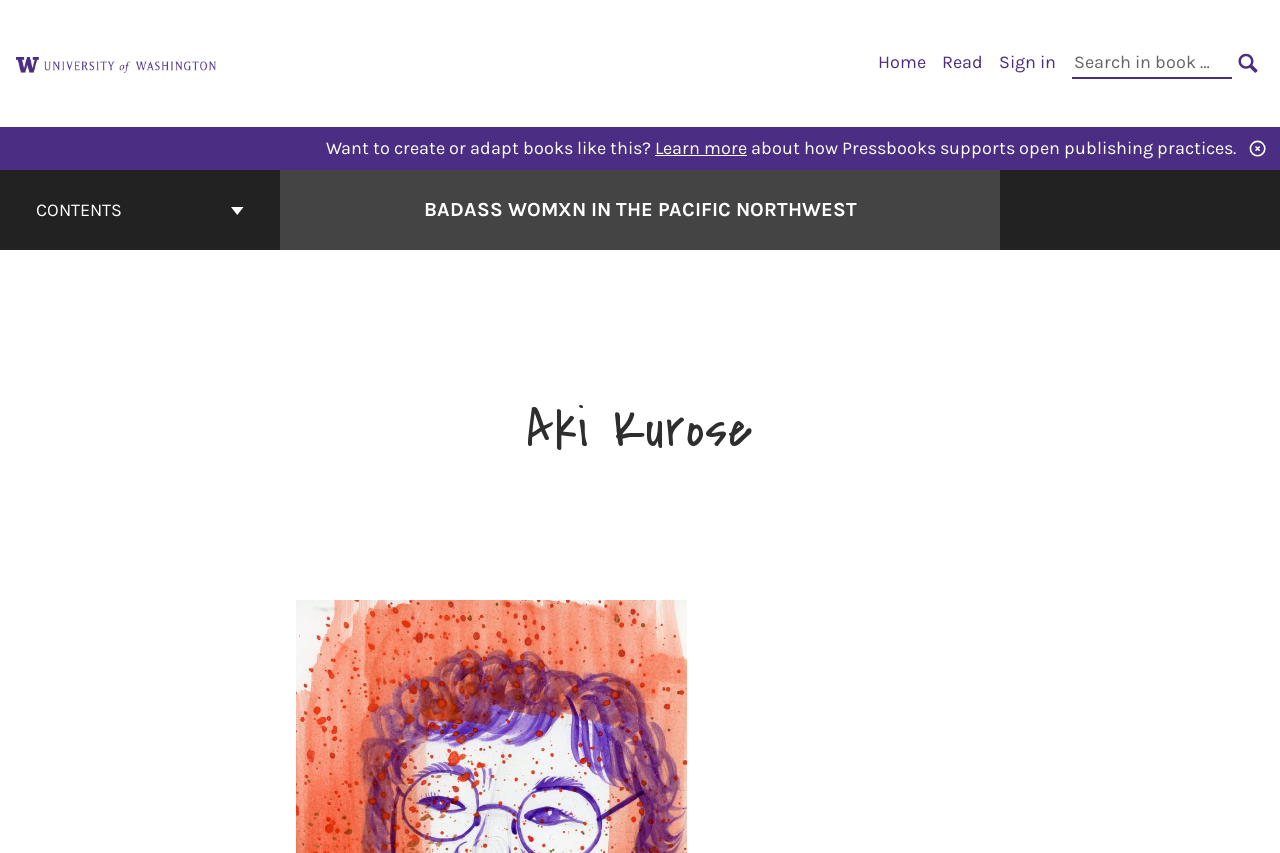Could you provide the bounding box coordinates for the portion of the screen to click to complete this instruction: "Expand book contents"?

[0.003, 0.199, 0.216, 0.293]